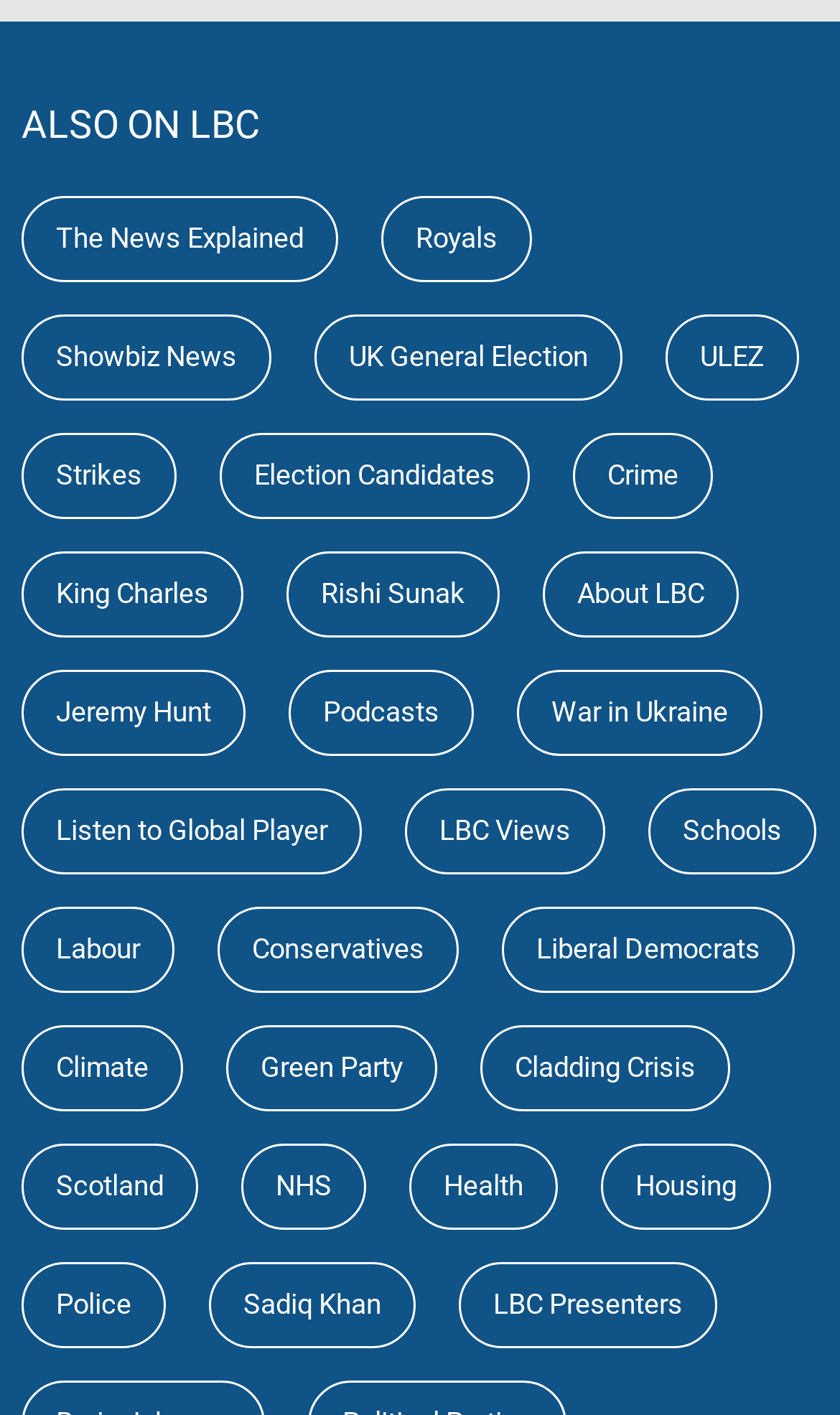Please locate the UI element described by "Cladding Crisis" and provide its bounding box coordinates.

[0.572, 0.724, 0.869, 0.785]